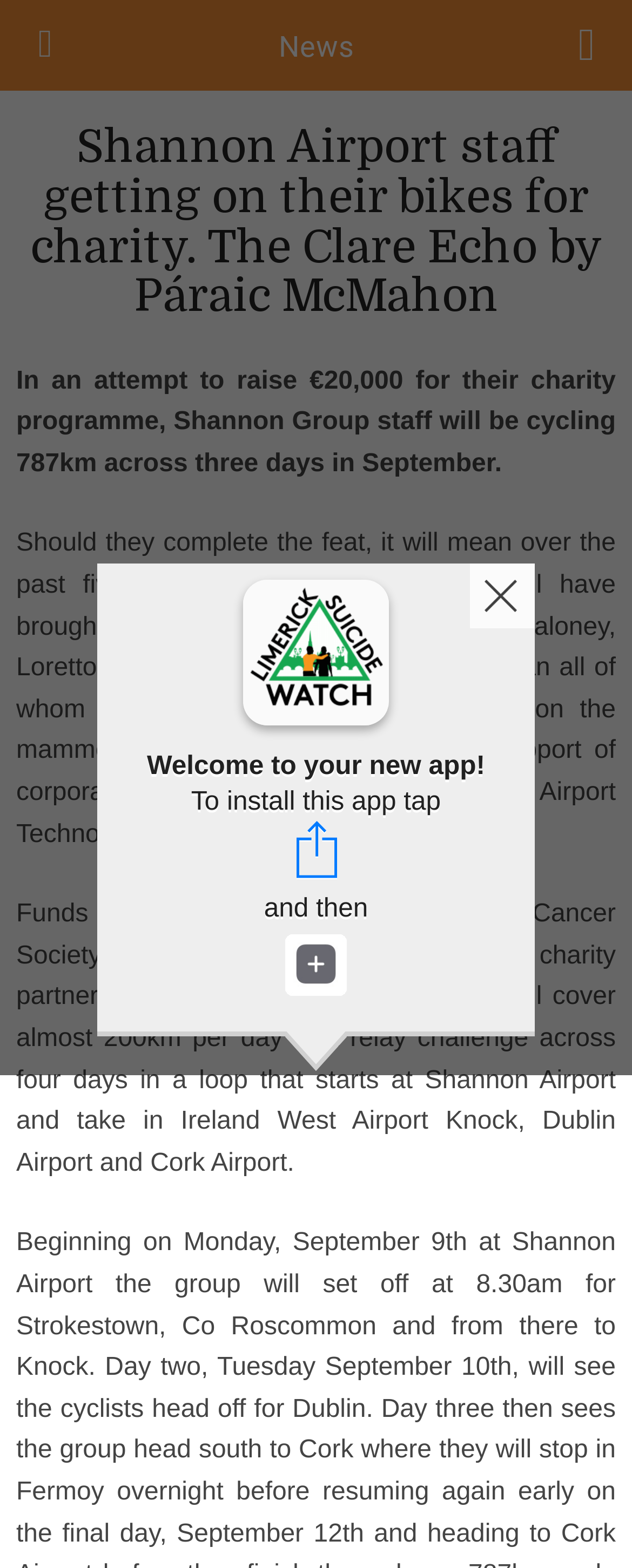How much will Shannon Group staff have brought in for charities if they complete the feat?
Could you answer the question with a detailed and thorough explanation?

According to the webpage, if Shannon Group staff complete the cycling feat, it will mean that over the past five years, they will have brought in €300,000 for charities.